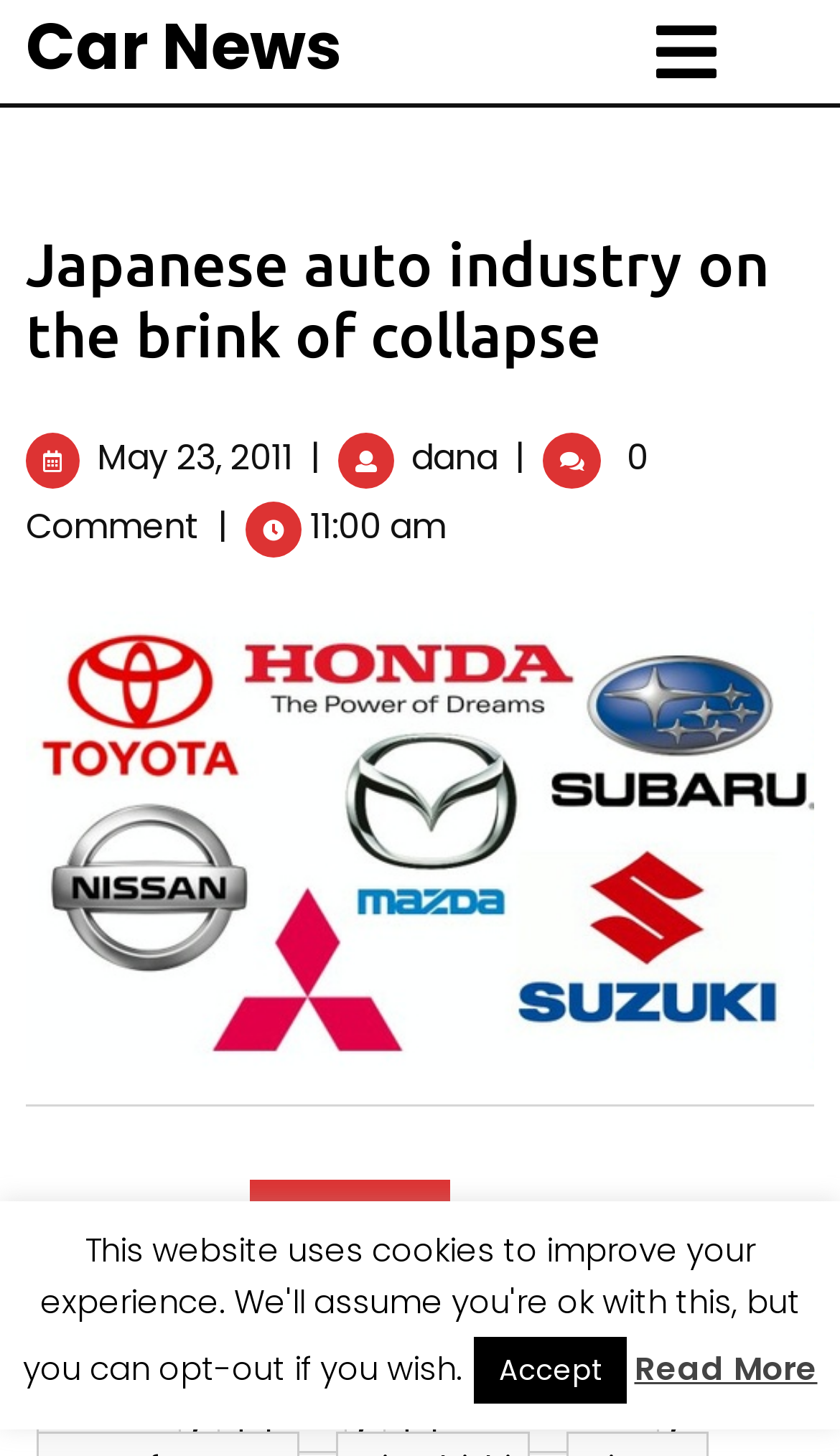Please identify the bounding box coordinates of the region to click in order to complete the given instruction: "View the article posted by dana". The coordinates should be four float numbers between 0 and 1, i.e., [left, top, right, bottom].

[0.49, 0.297, 0.592, 0.331]